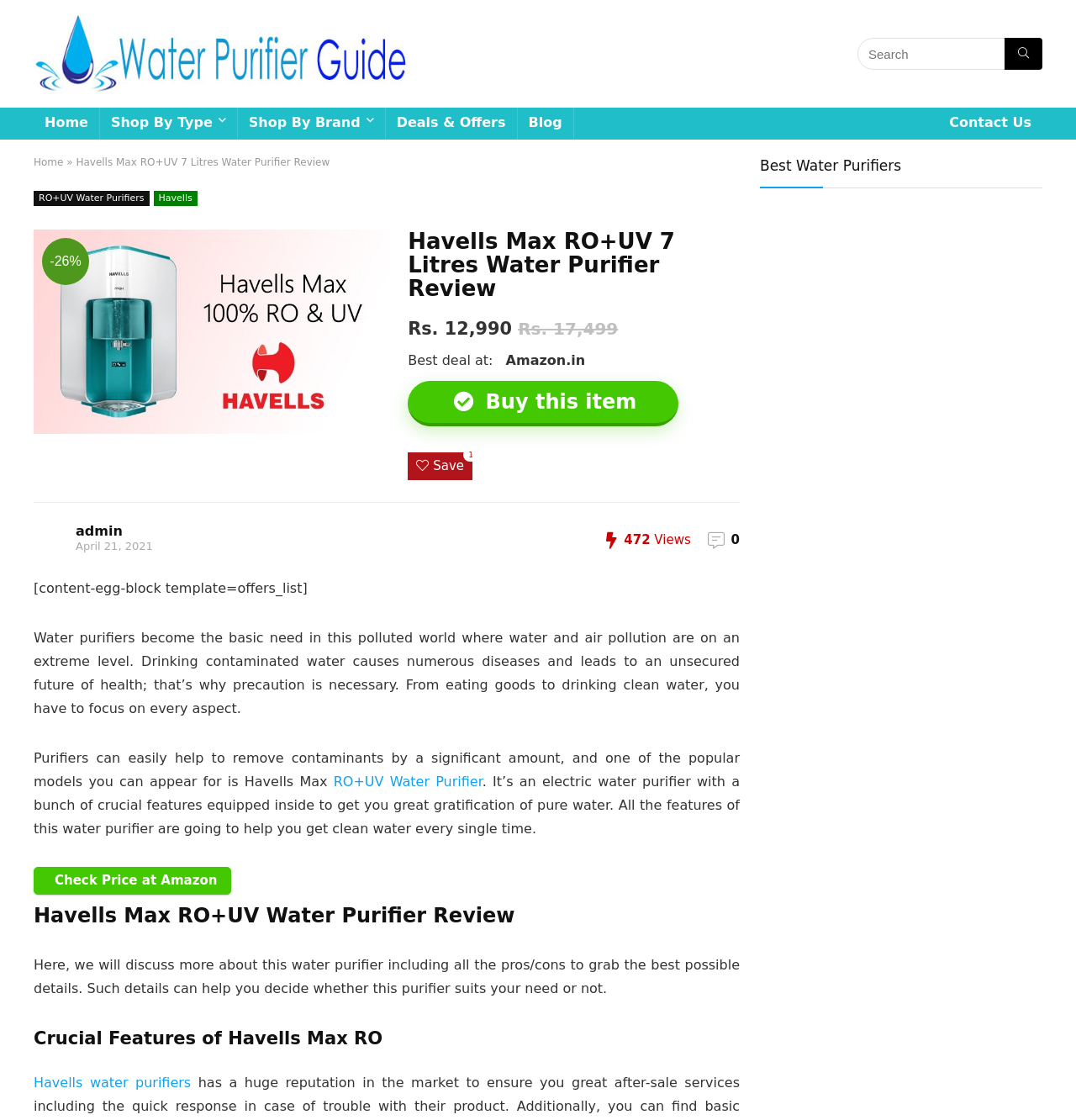What is the price of the water purifier on Amazon?
Using the image as a reference, deliver a detailed and thorough answer to the question.

The price of the water purifier on Amazon can be found in the static text element, which contains the text 'Rs. 12,990'. This static text element is located below the image of the water purifier and indicates the price of the product on Amazon.